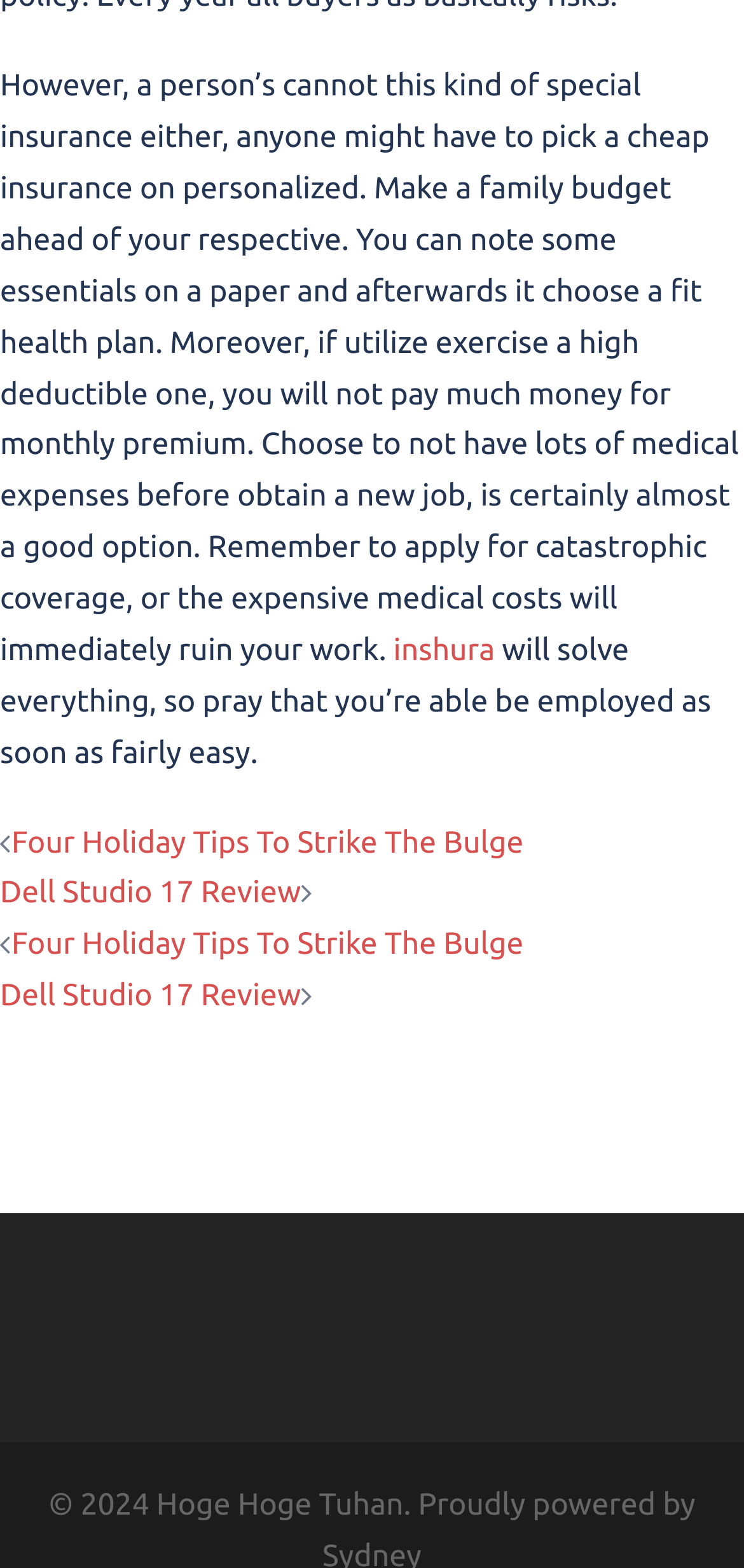Using floating point numbers between 0 and 1, provide the bounding box coordinates in the format (top-left x, top-left y, bottom-right x, bottom-right y). Locate the UI element described here: inshura

[0.529, 0.404, 0.665, 0.426]